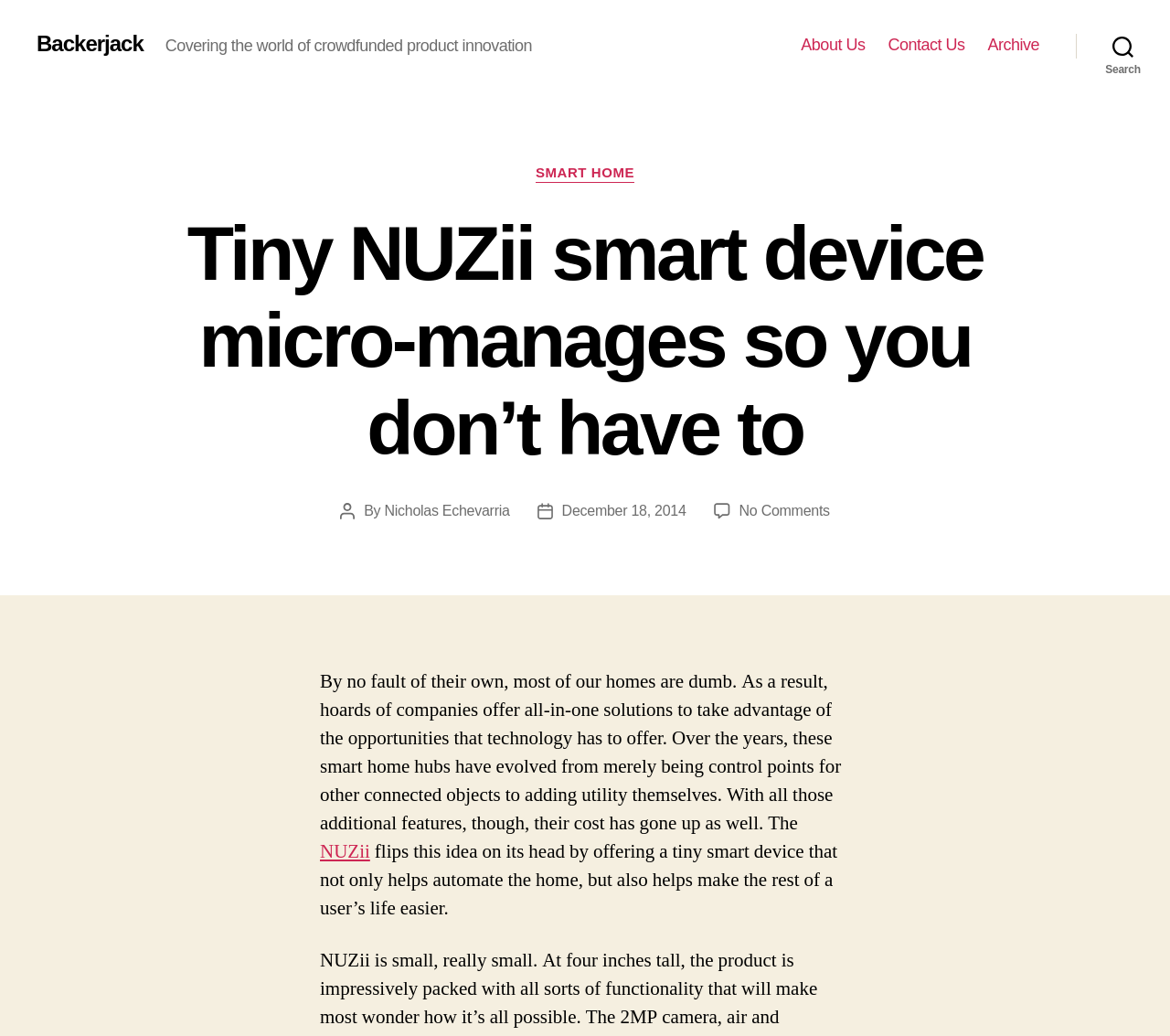Find the bounding box coordinates for the area that should be clicked to accomplish the instruction: "Search for something".

[0.92, 0.025, 1.0, 0.064]